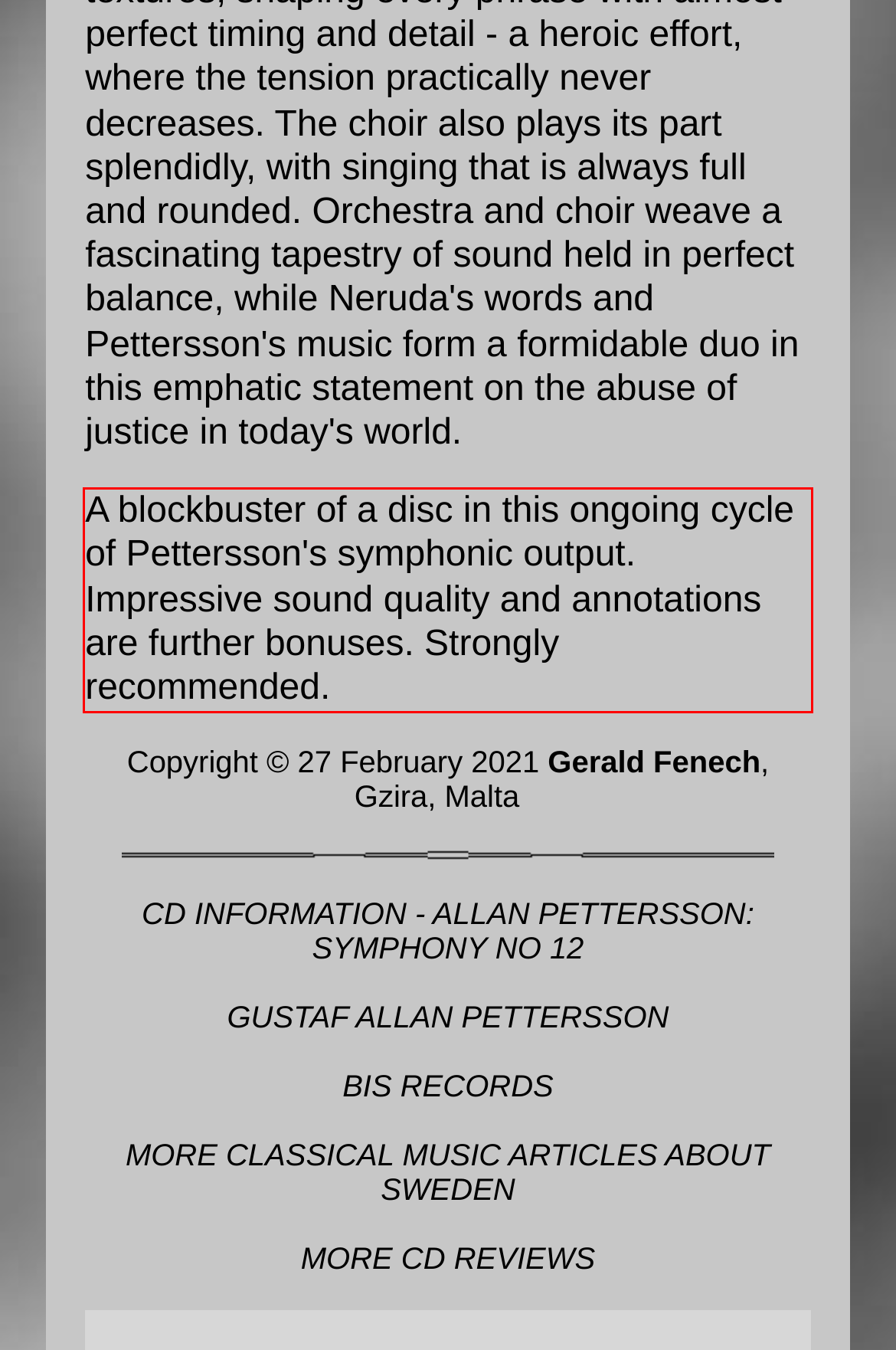Identify the text inside the red bounding box on the provided webpage screenshot by performing OCR.

A blockbuster of a disc in this ongoing cycle of Pettersson's symphonic output. Impressive sound quality and annotations are further bonuses. Strongly recommended.